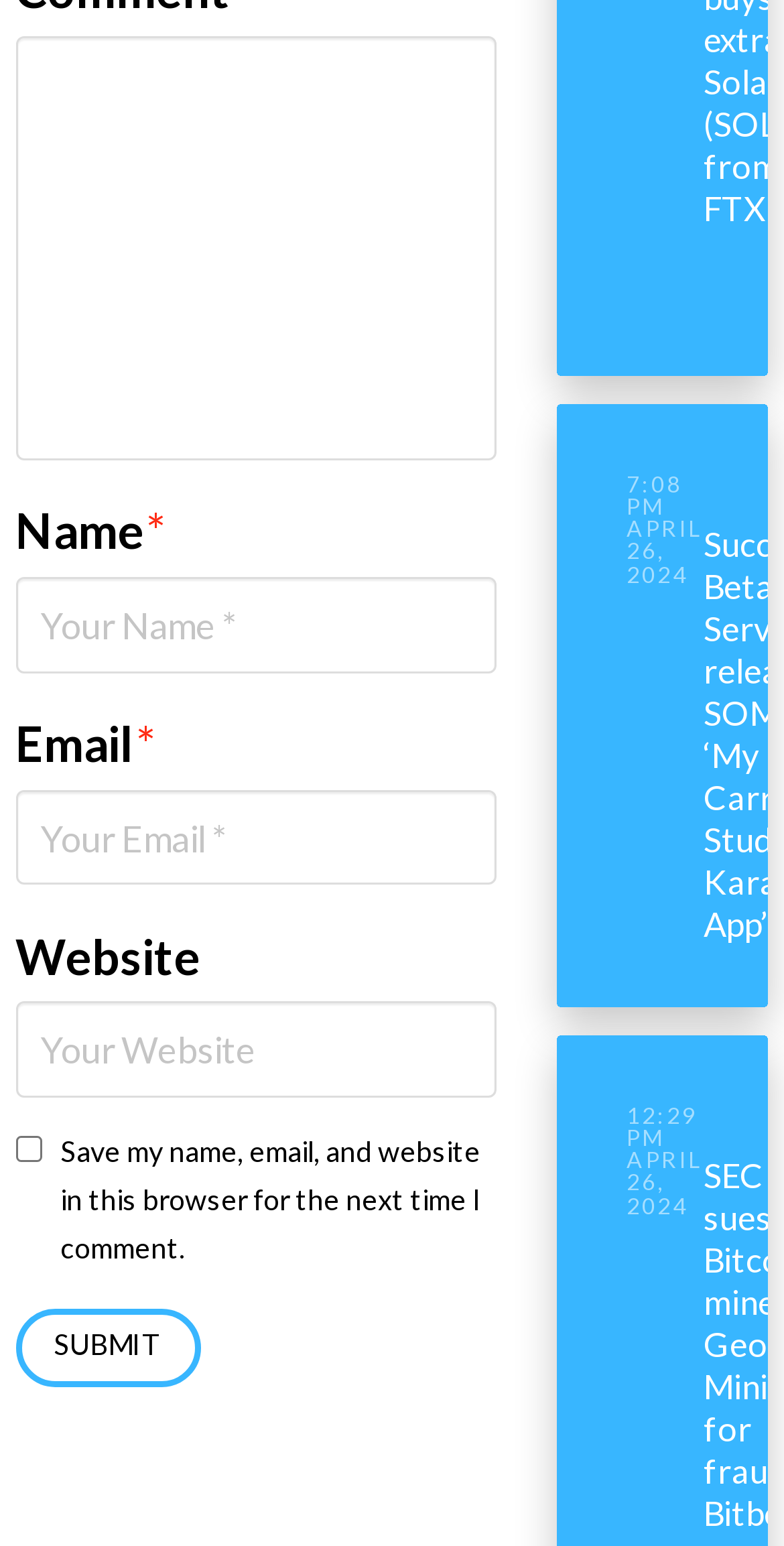Please answer the following question using a single word or phrase: 
How many images are there?

1